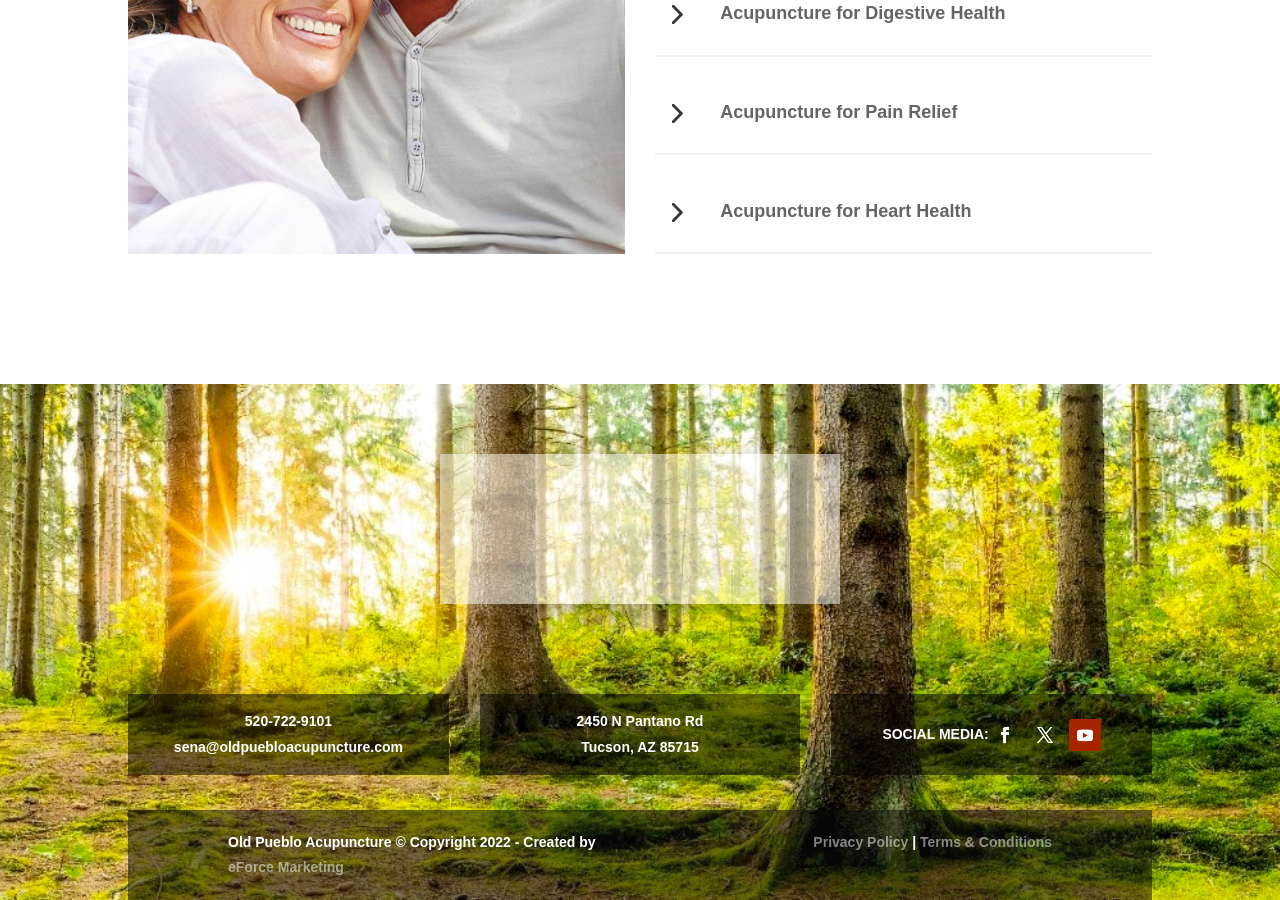Extract the bounding box of the UI element described as: "Is Noizz free to download?".

None